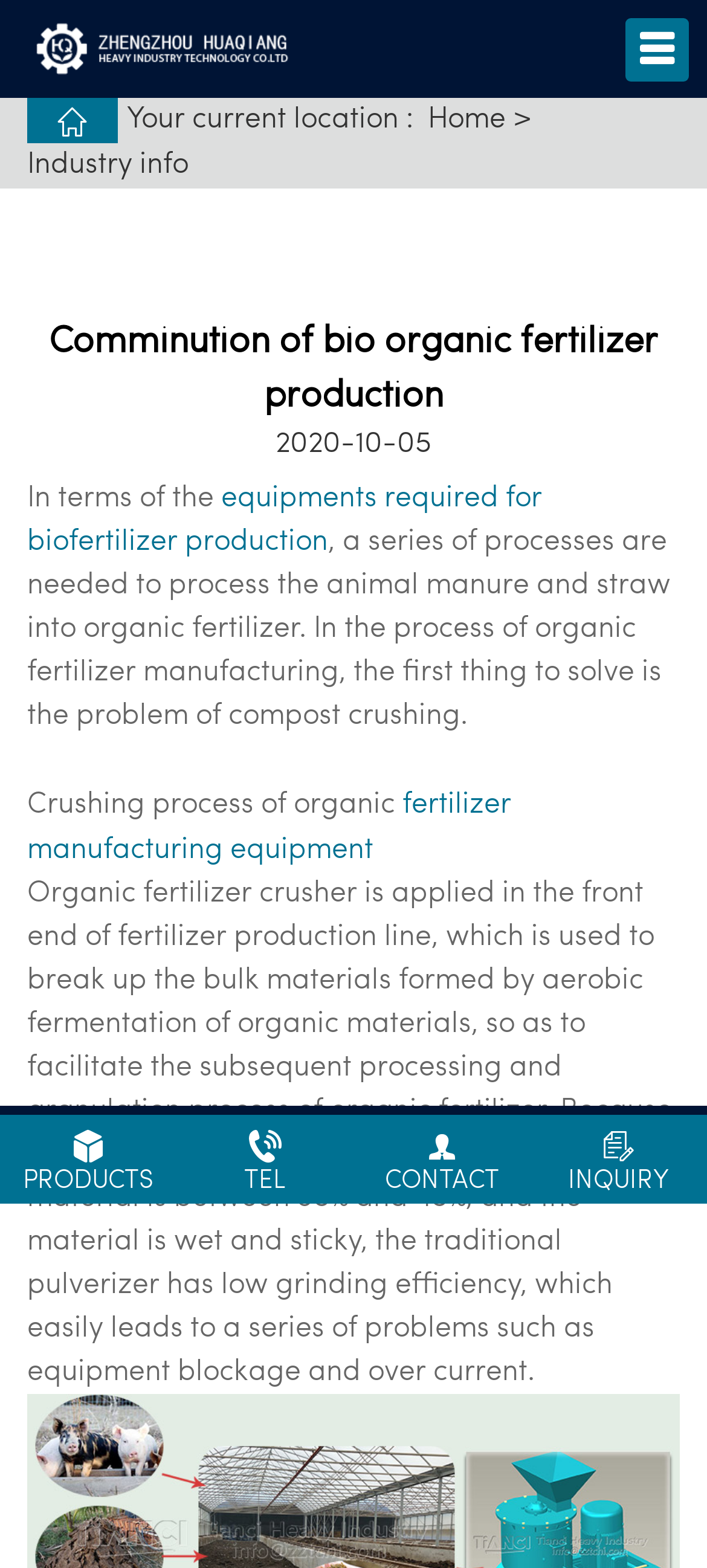Locate the bounding box coordinates of the clickable region necessary to complete the following instruction: "browse products". Provide the coordinates in the format of four float numbers between 0 and 1, i.e., [left, top, right, bottom].

[0.0, 0.711, 0.25, 0.768]